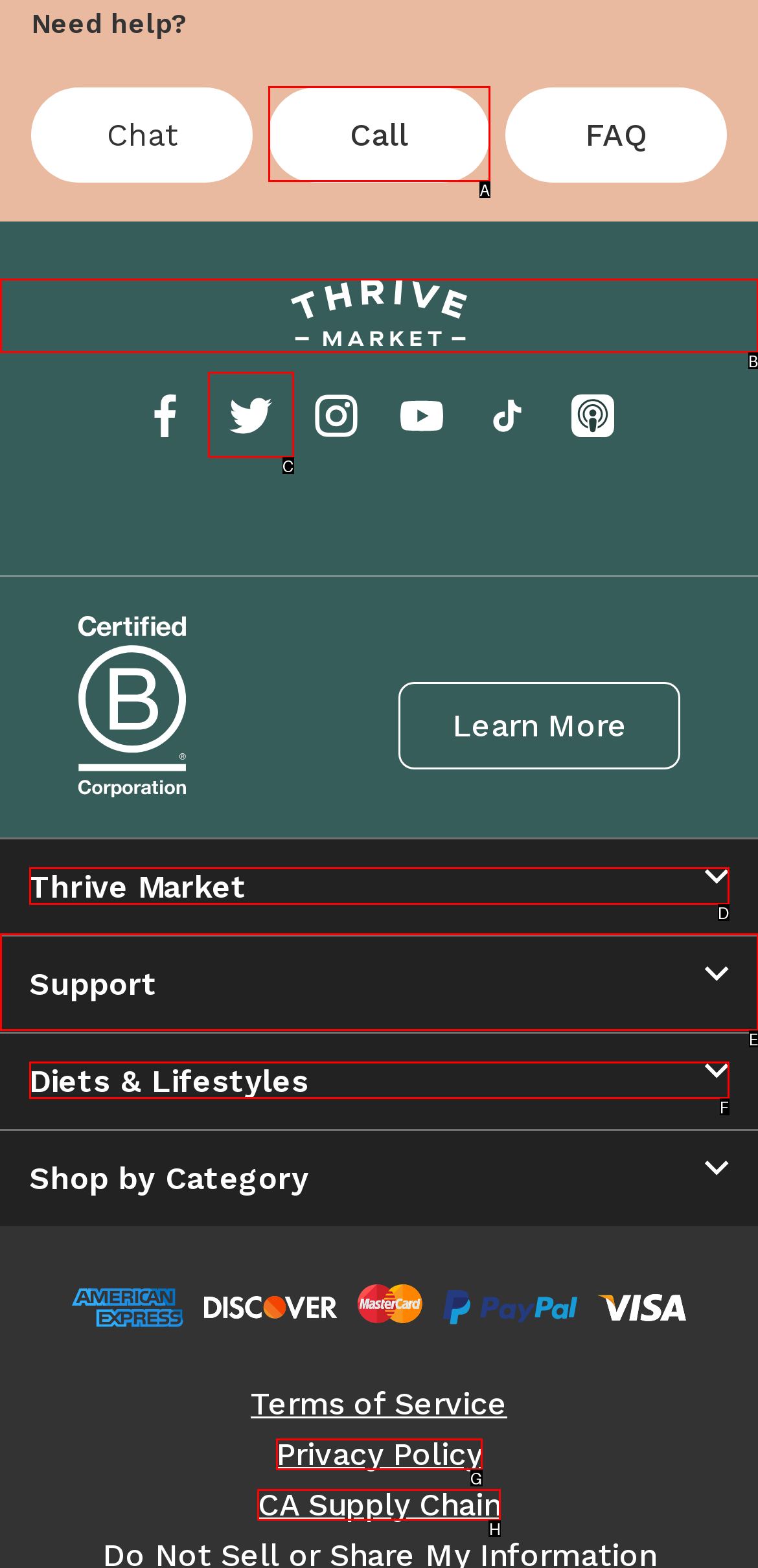Match the HTML element to the given description: Diets & Lifestyles
Indicate the option by its letter.

F